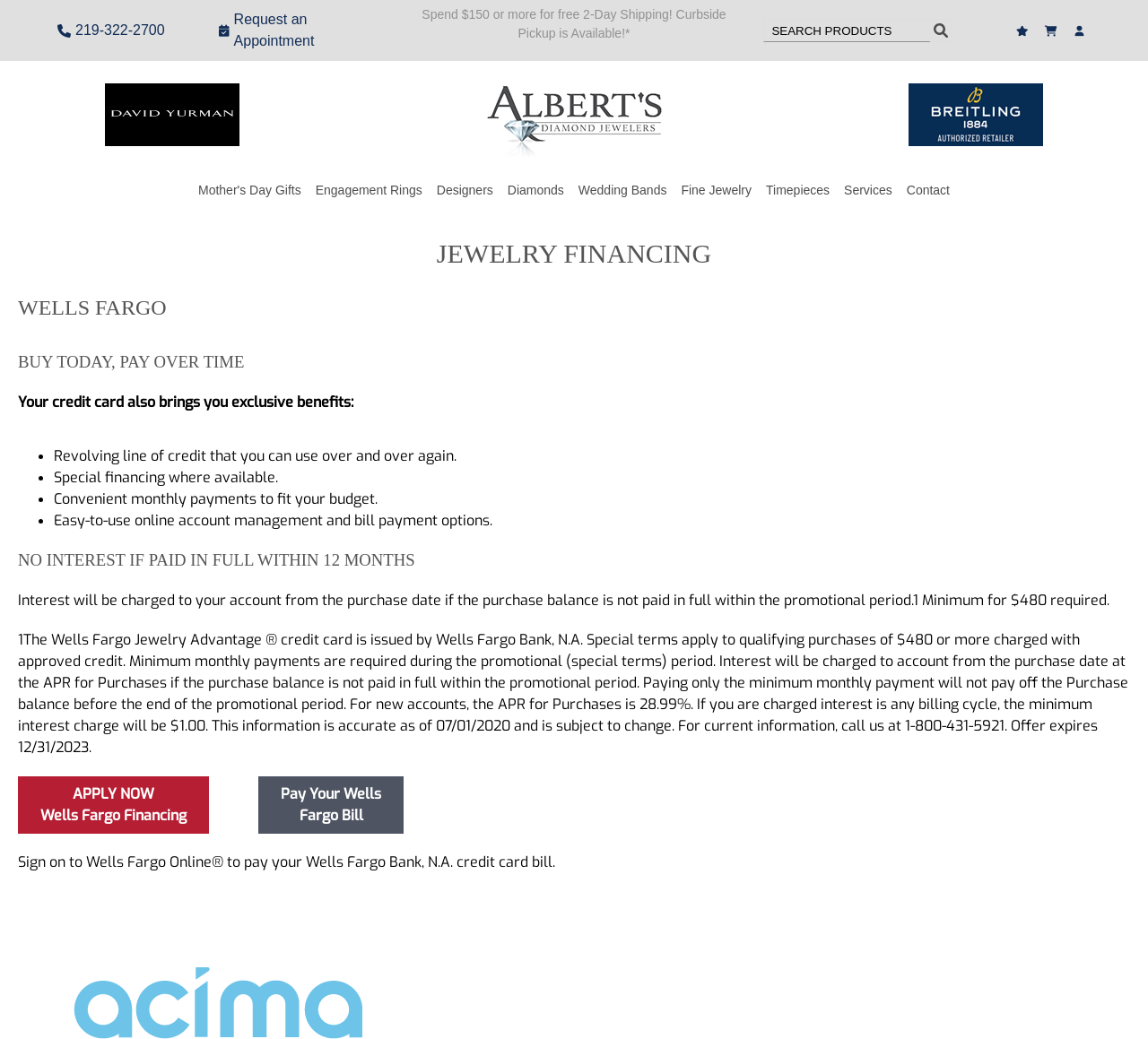Identify the bounding box for the UI element specified in this description: "Mother's Day Gifts". The coordinates must be four float numbers between 0 and 1, formatted as [left, top, right, bottom].

[0.173, 0.168, 0.262, 0.198]